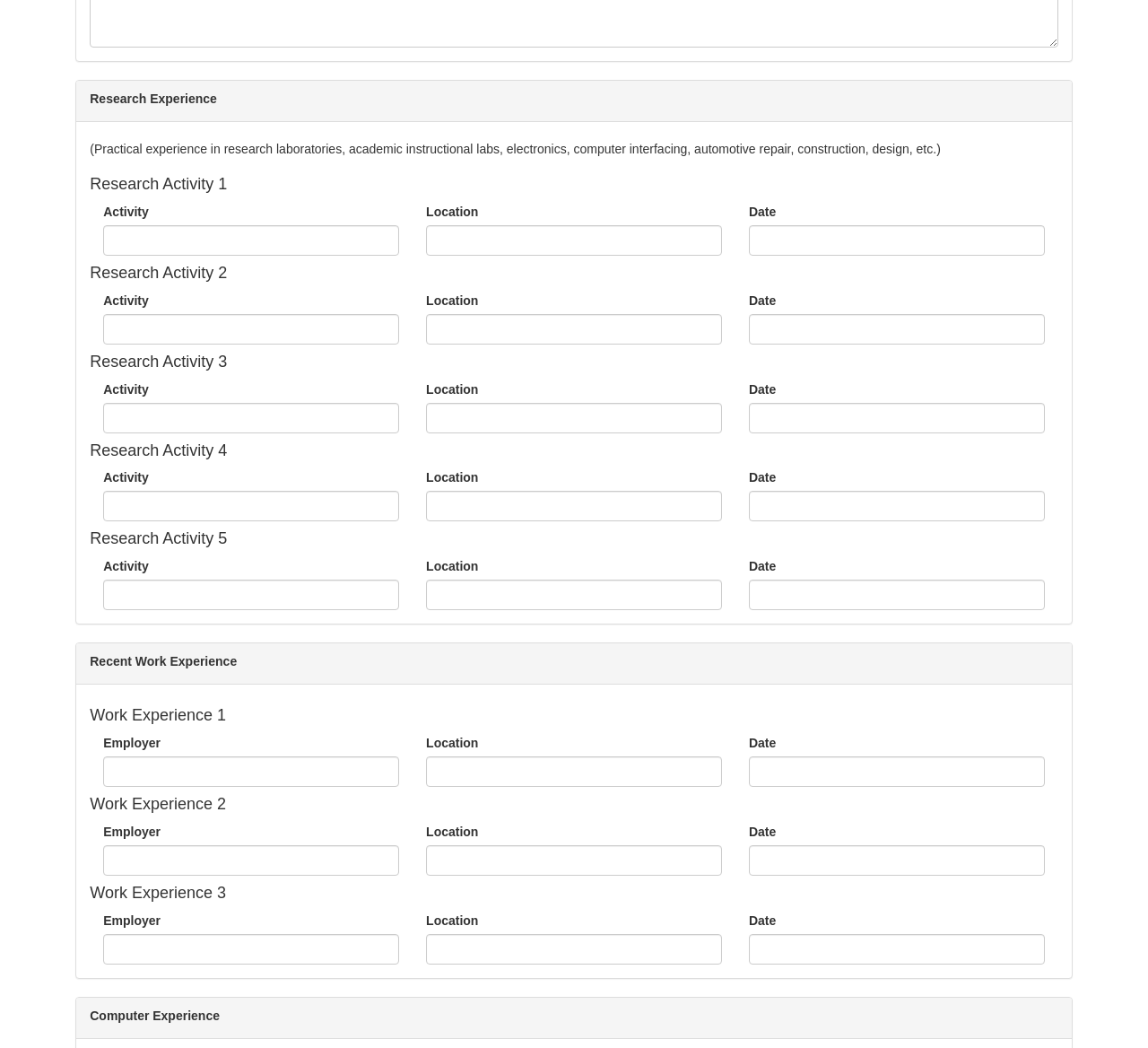Identify the bounding box coordinates of the region that should be clicked to execute the following instruction: "Input location for work experience".

[0.371, 0.722, 0.629, 0.751]